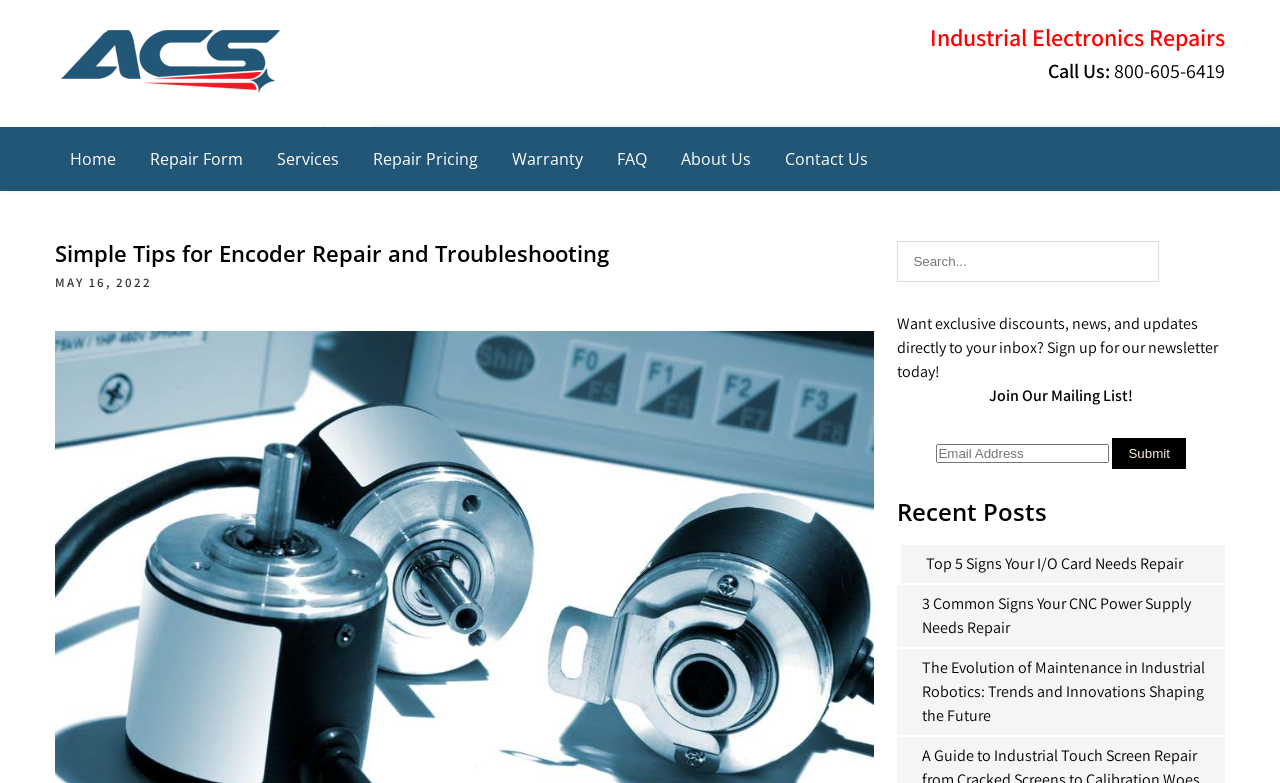What is the phone number to call for industrial electronics repairs?
Refer to the image and provide a detailed answer to the question.

I found the phone number by looking at the StaticText element with the text '800-605-6419' which is a child of the complementary element with the text 'Industrial Electronics Repairs'.